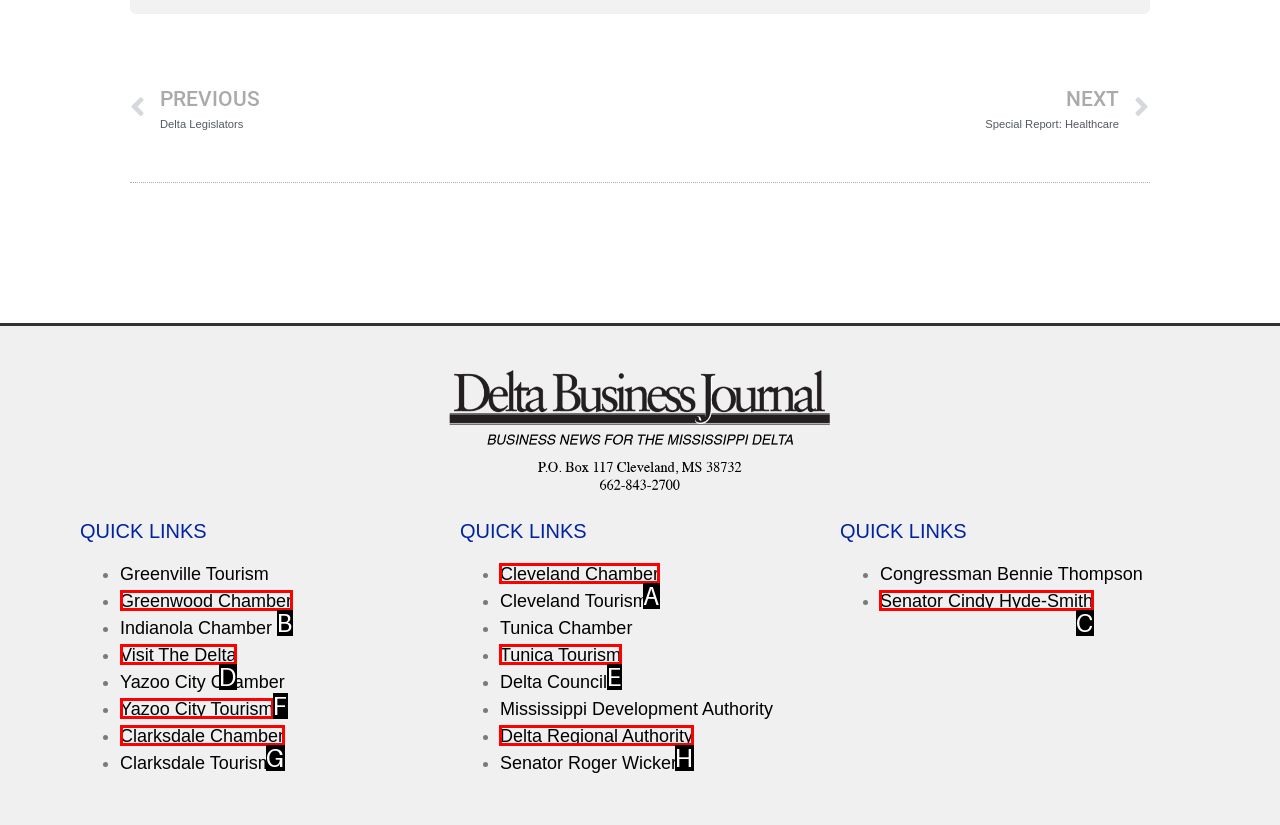Looking at the description: Visit The Delta, identify which option is the best match and respond directly with the letter of that option.

D